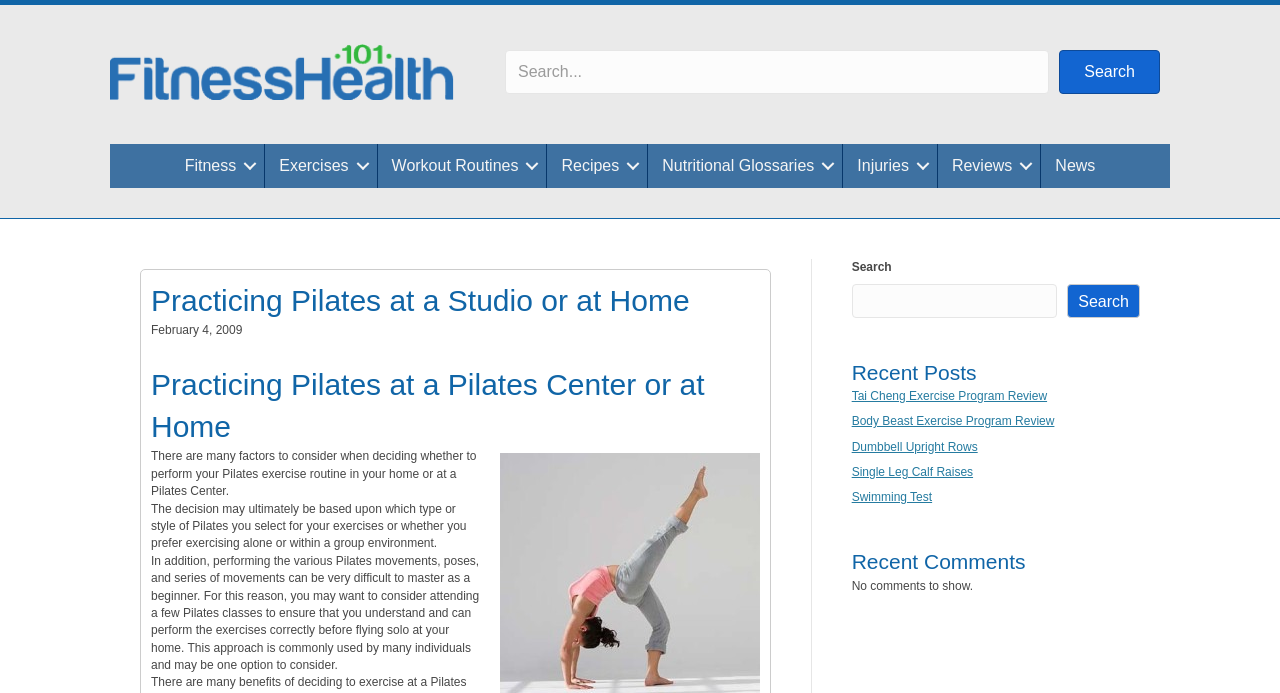What is the main topic of this webpage?
Please use the image to deliver a detailed and complete answer.

Based on the webpage content, the main topic is Pilates, which is a type of exercise. The webpage provides information about practicing Pilates at a studio or at home, and it includes various sections such as exercises, workout routines, and recipes.